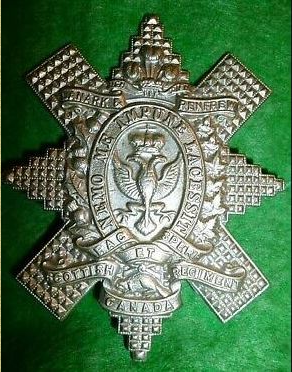Please provide a detailed answer to the question below by examining the image:
What is the color of the background?

The caption describes the badge's metallic shine contrasting elegantly against a rich green background, which emphasizes its historical importance and craftsmanship.